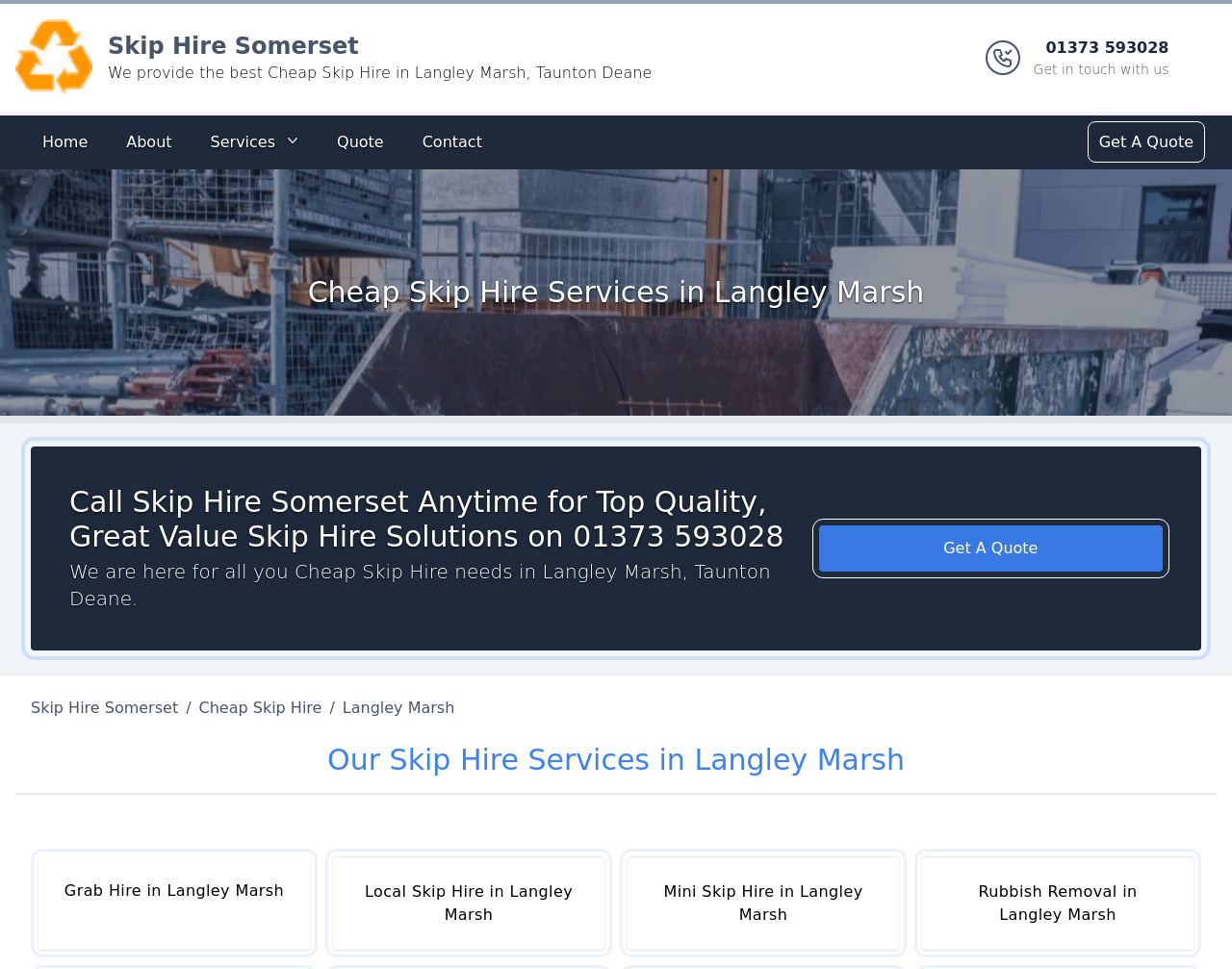What services does the company offer?
Look at the screenshot and respond with a single word or phrase.

Skip Hire Services